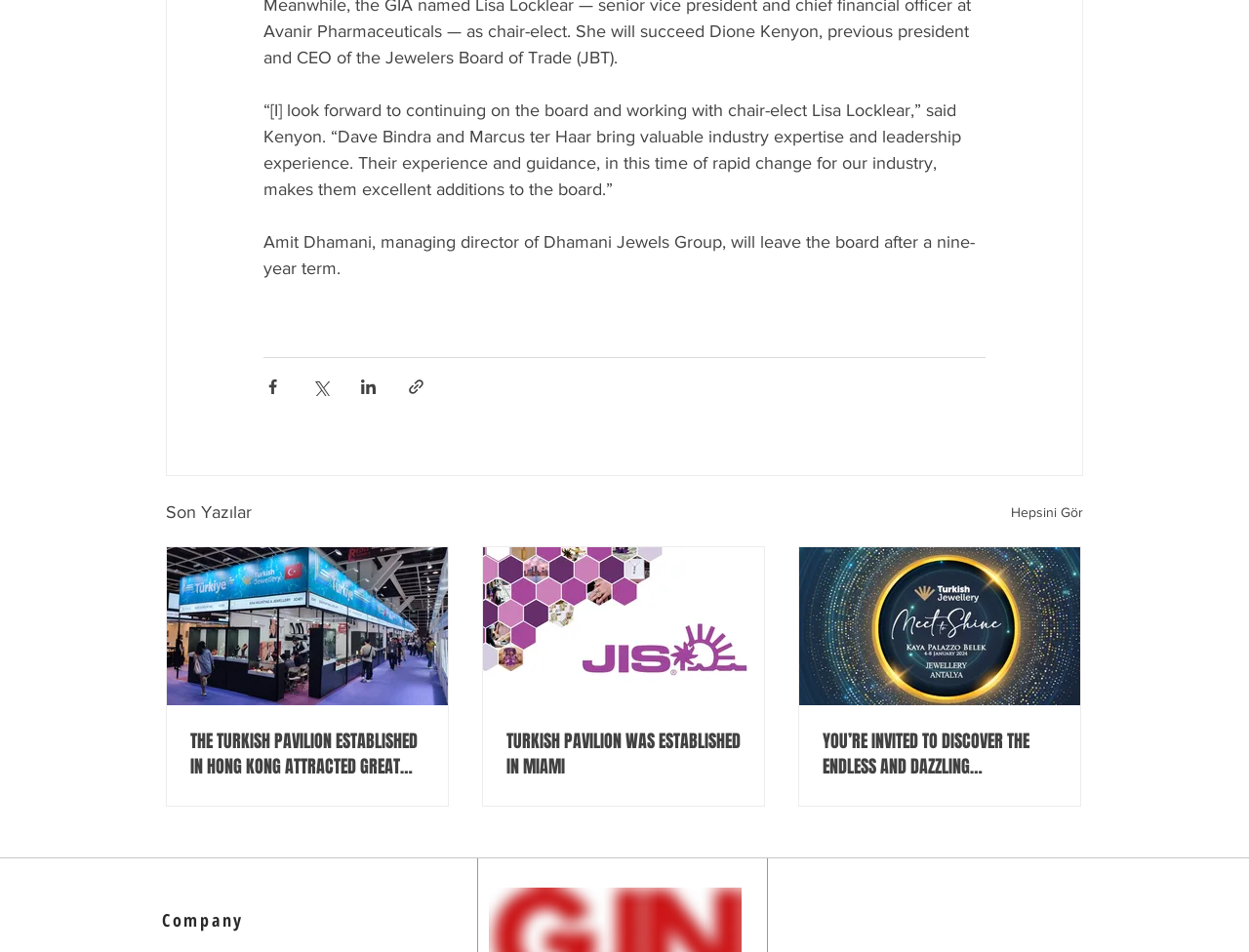Show the bounding box coordinates of the region that should be clicked to follow the instruction: "Share via LinkedIn."

[0.288, 0.397, 0.302, 0.416]